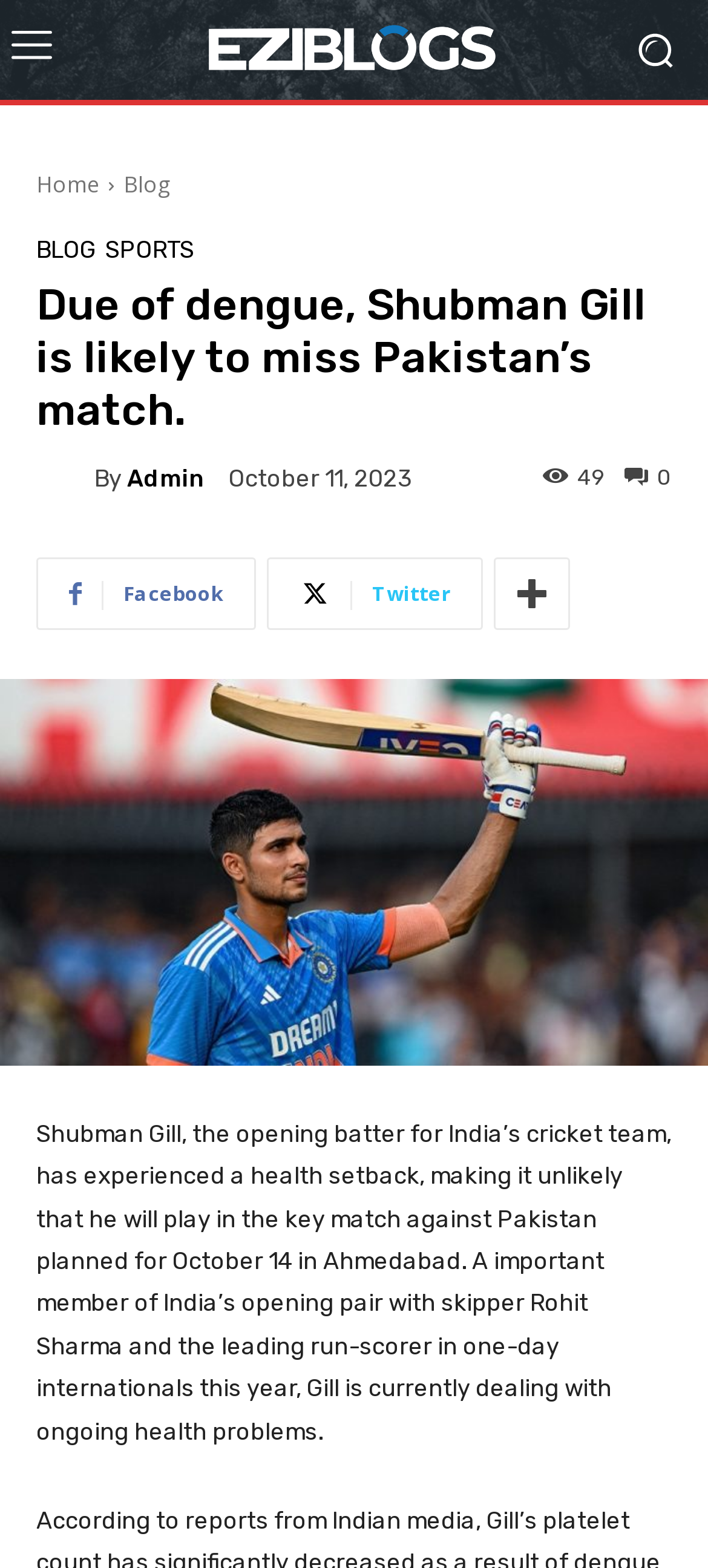Identify the bounding box coordinates for the element you need to click to achieve the following task: "Click the Home link". The coordinates must be four float values ranging from 0 to 1, formatted as [left, top, right, bottom].

[0.051, 0.108, 0.141, 0.127]